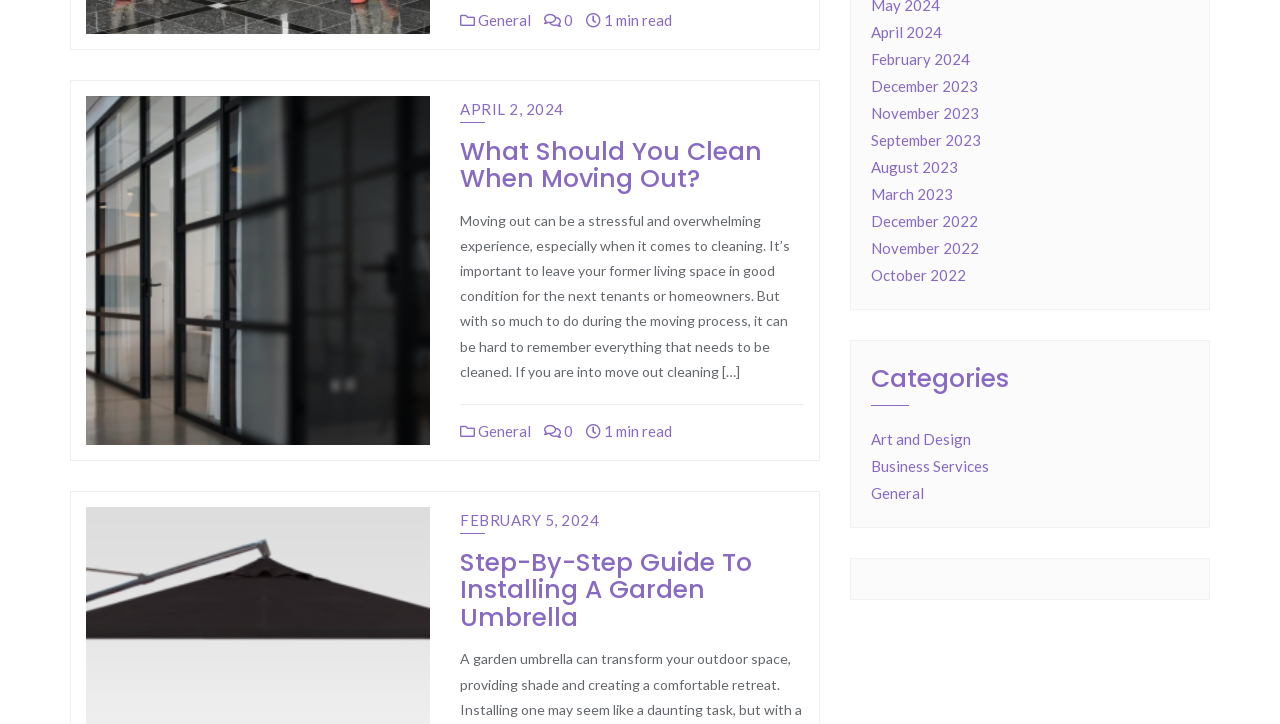Please identify the bounding box coordinates of the element that needs to be clicked to perform the following instruction: "Click on the 'What Should You Clean When Moving Out?' article".

[0.359, 0.19, 0.628, 0.266]